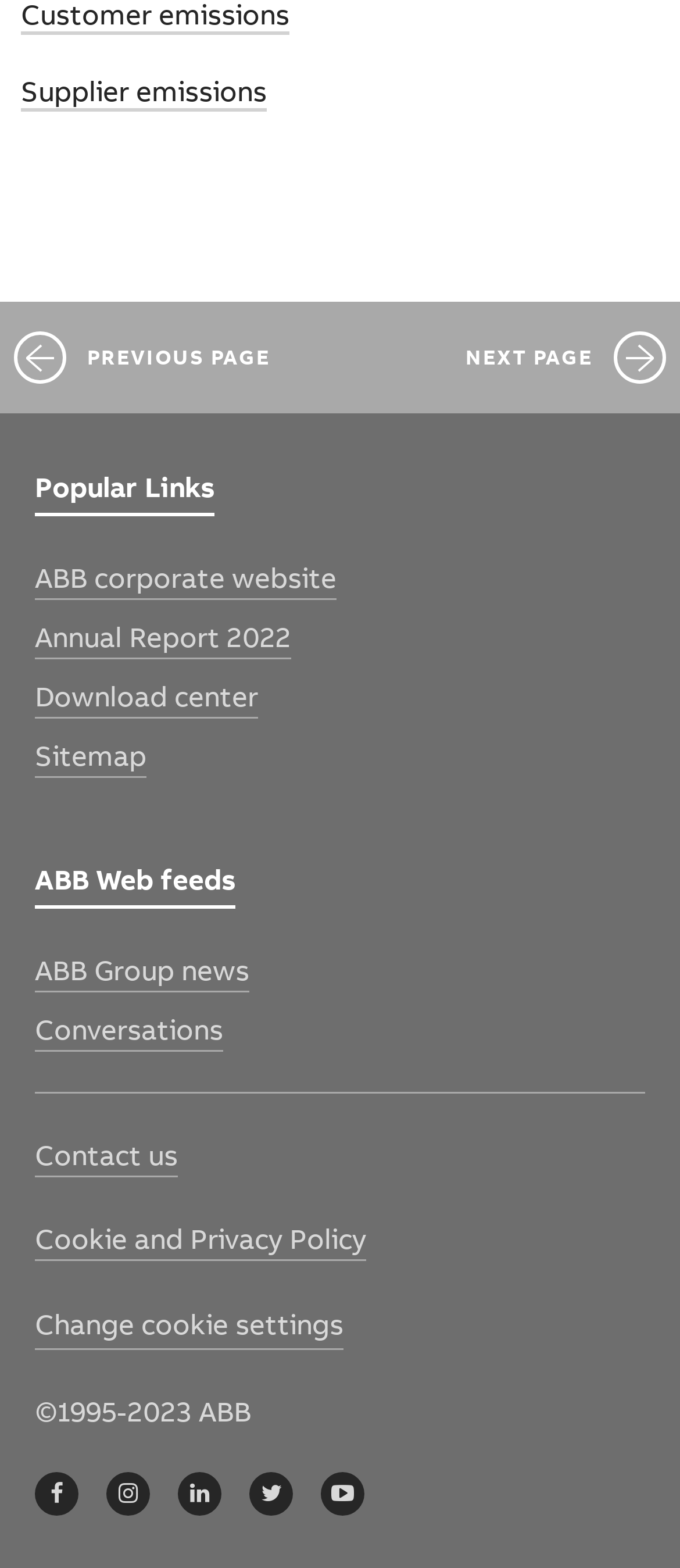Bounding box coordinates are specified in the format (top-left x, top-left y, bottom-right x, bottom-right y). All values are floating point numbers bounded between 0 and 1. Please provide the bounding box coordinate of the region this sentence describes: Linkedin

[0.262, 0.939, 0.326, 0.966]